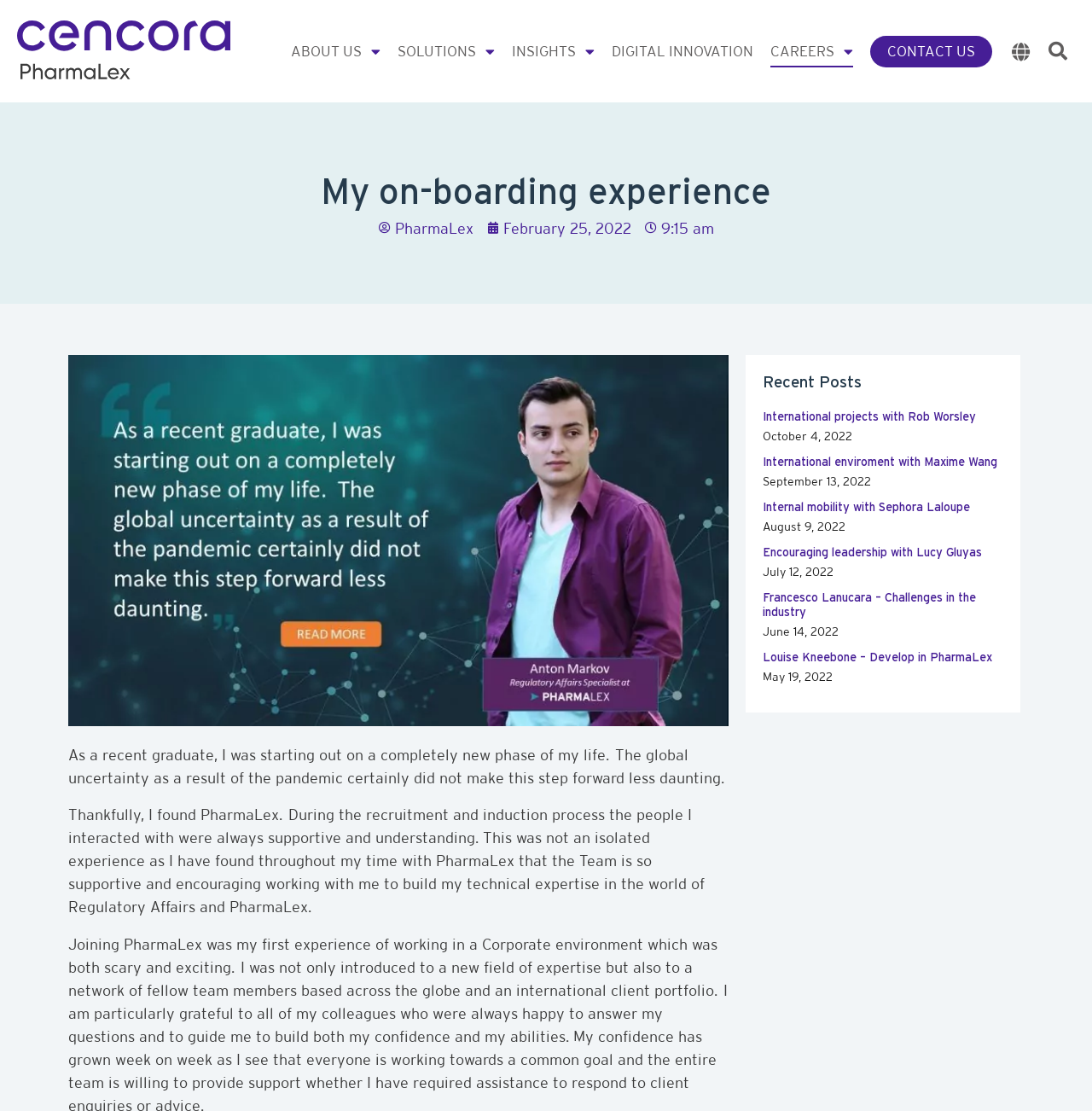How many recent posts are listed?
Using the information from the image, give a concise answer in one word or a short phrase.

5